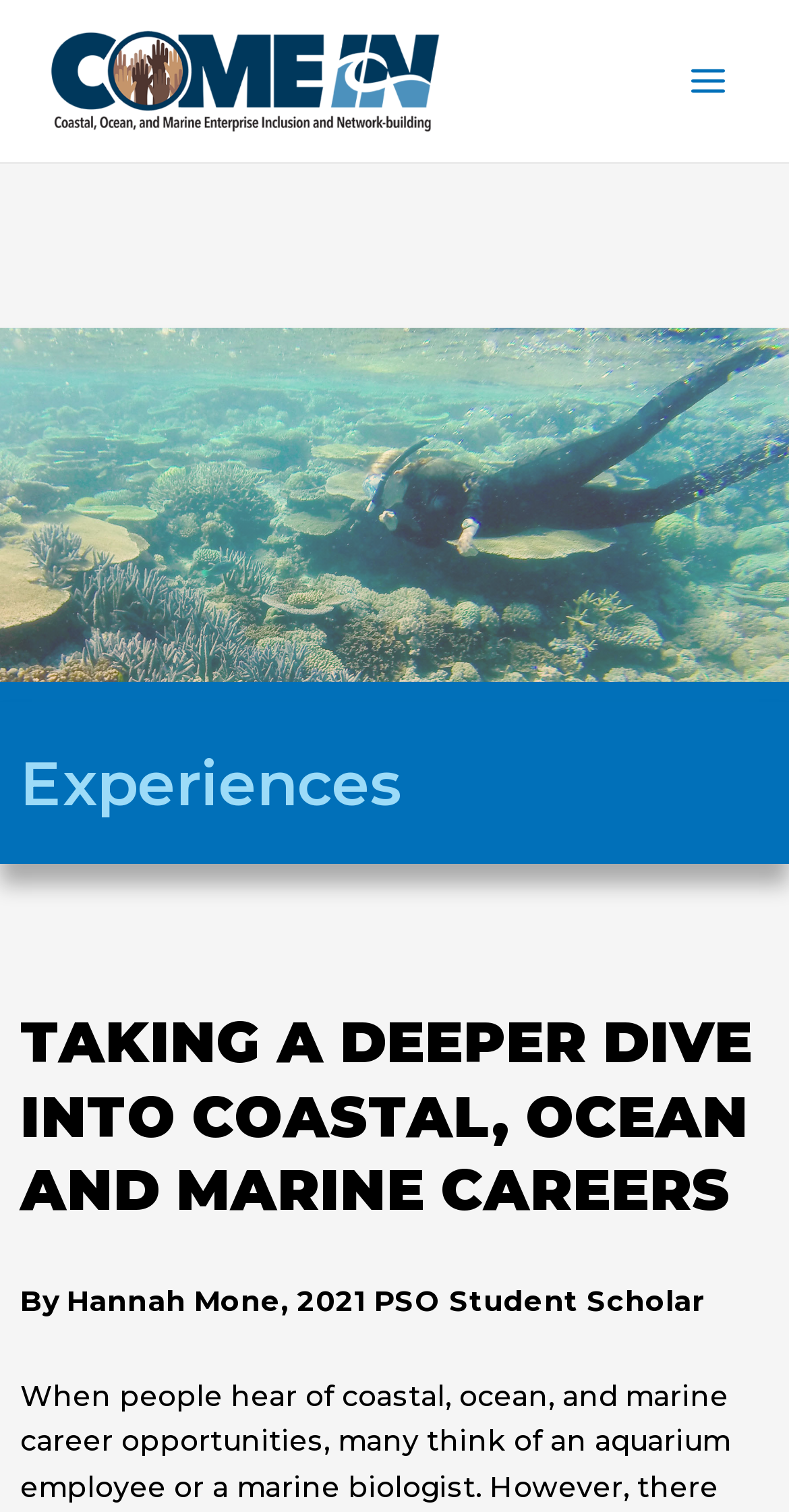Locate the bounding box coordinates of the UI element described by: "alt="COME IN"". Provide the coordinates as four float numbers between 0 and 1, formatted as [left, top, right, bottom].

[0.051, 0.041, 0.564, 0.062]